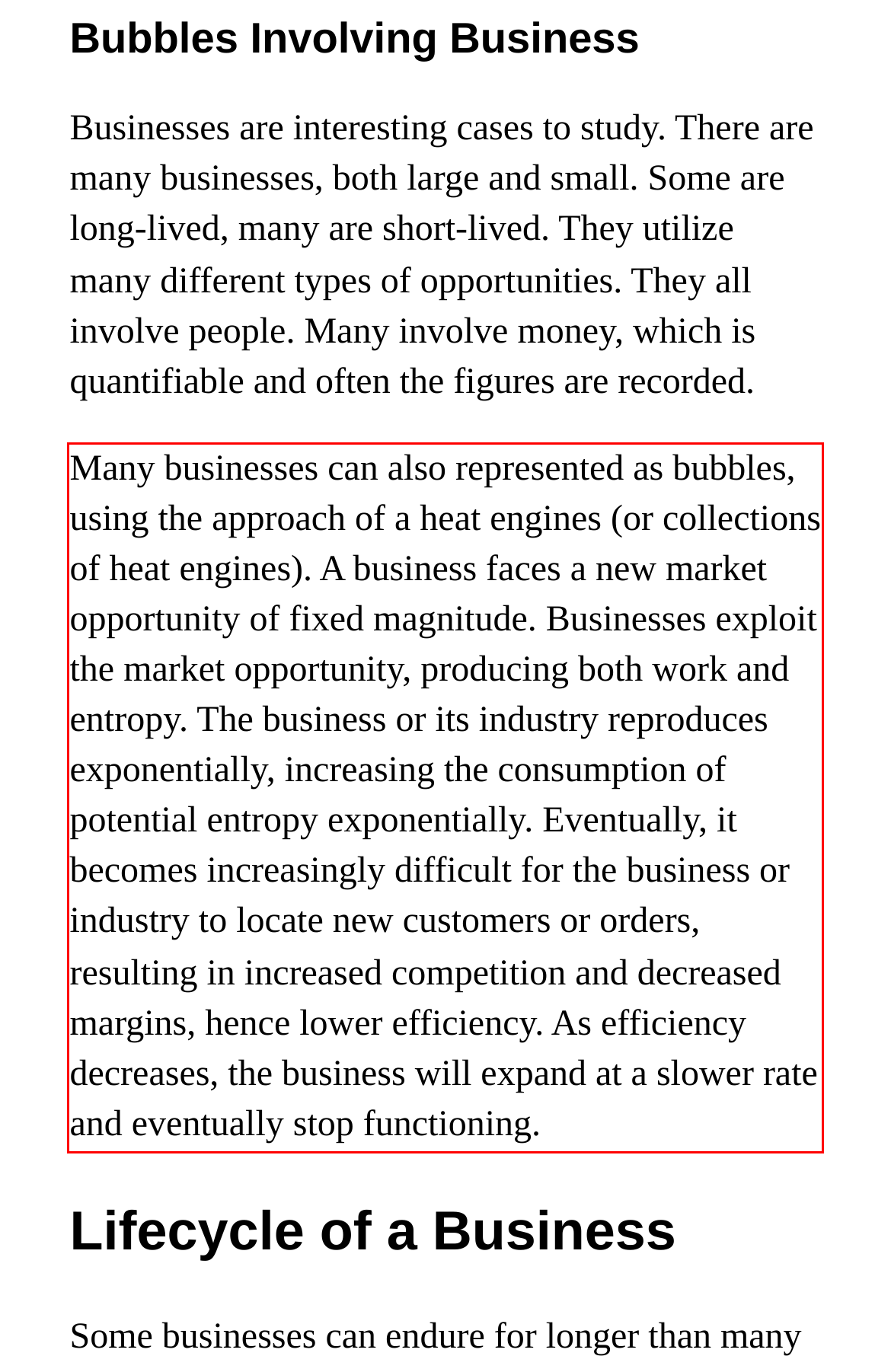Given a screenshot of a webpage containing a red rectangle bounding box, extract and provide the text content found within the red bounding box.

Many businesses can also represented as bubbles, using the approach of a heat engines (or collections of heat engines). A business faces a new market opportunity of fixed magnitude. Businesses exploit the market opportunity, producing both work and entropy. The business or its industry reproduces exponentially, increasing the consumption of potential entropy exponentially. Eventually, it becomes increasingly difficult for the business or industry to locate new customers or orders, resulting in increased competition and decreased margins, hence lower efficiency. As efficiency decreases, the business will expand at a slower rate and eventually stop functioning.